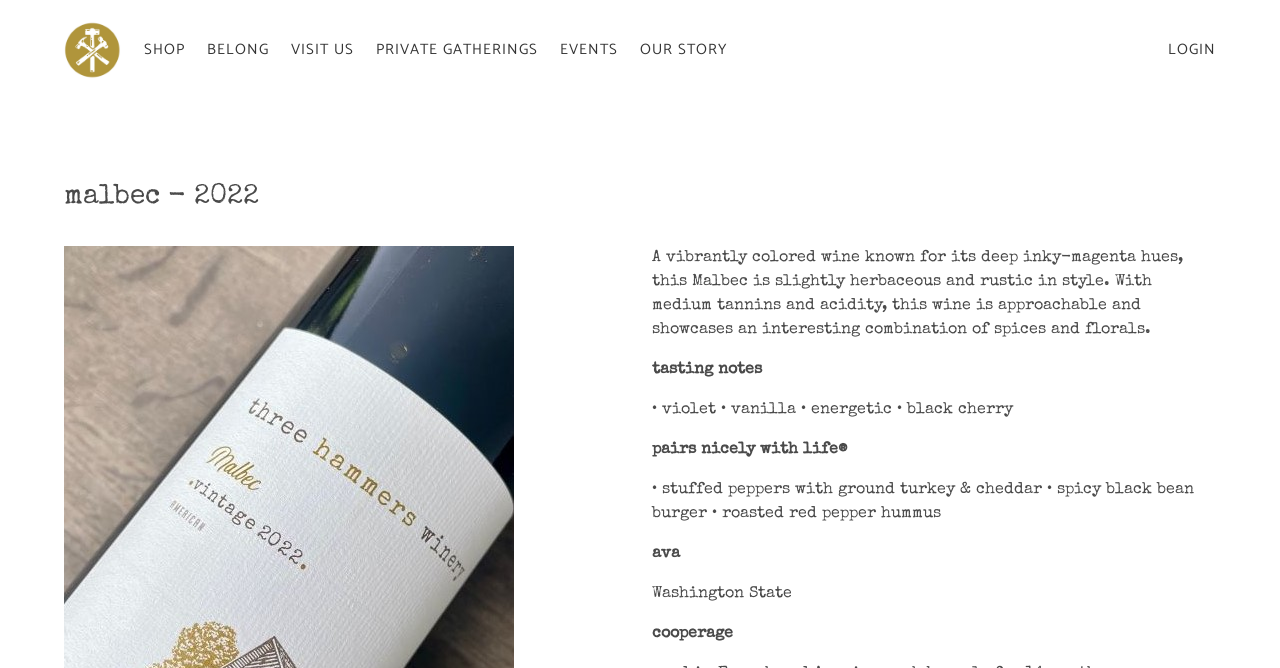Determine the bounding box for the described HTML element: "Private Gatherings". Ensure the coordinates are four float numbers between 0 and 1 in the format [left, top, right, bottom].

[0.286, 0.0, 0.43, 0.15]